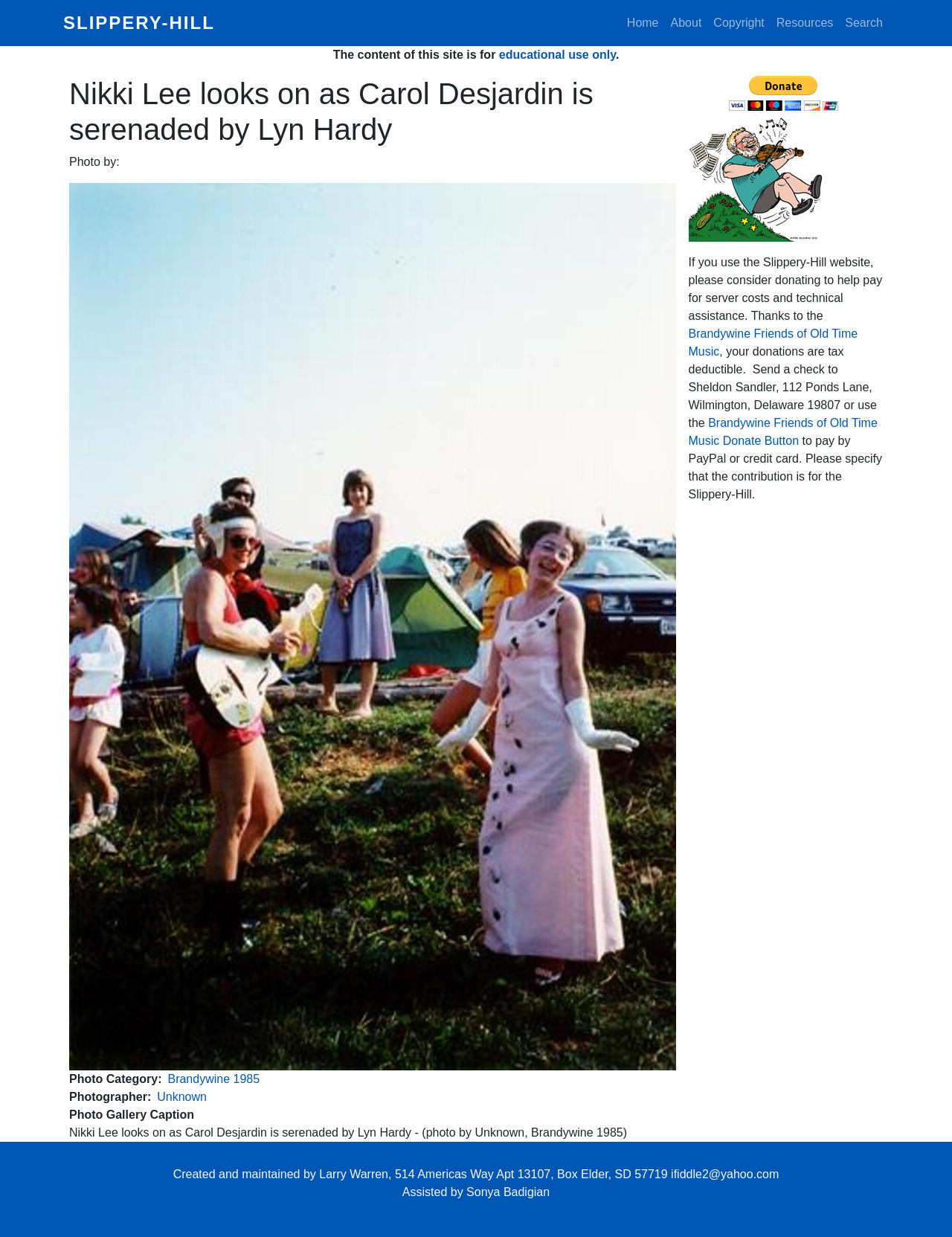Can you identify the bounding box coordinates of the clickable region needed to carry out this instruction: 'View the 'Nikki Lee looks on as Carol Desjardin is serenaded by Lyn Hardy' image'? The coordinates should be four float numbers within the range of 0 to 1, stated as [left, top, right, bottom].

[0.073, 0.148, 0.71, 0.865]